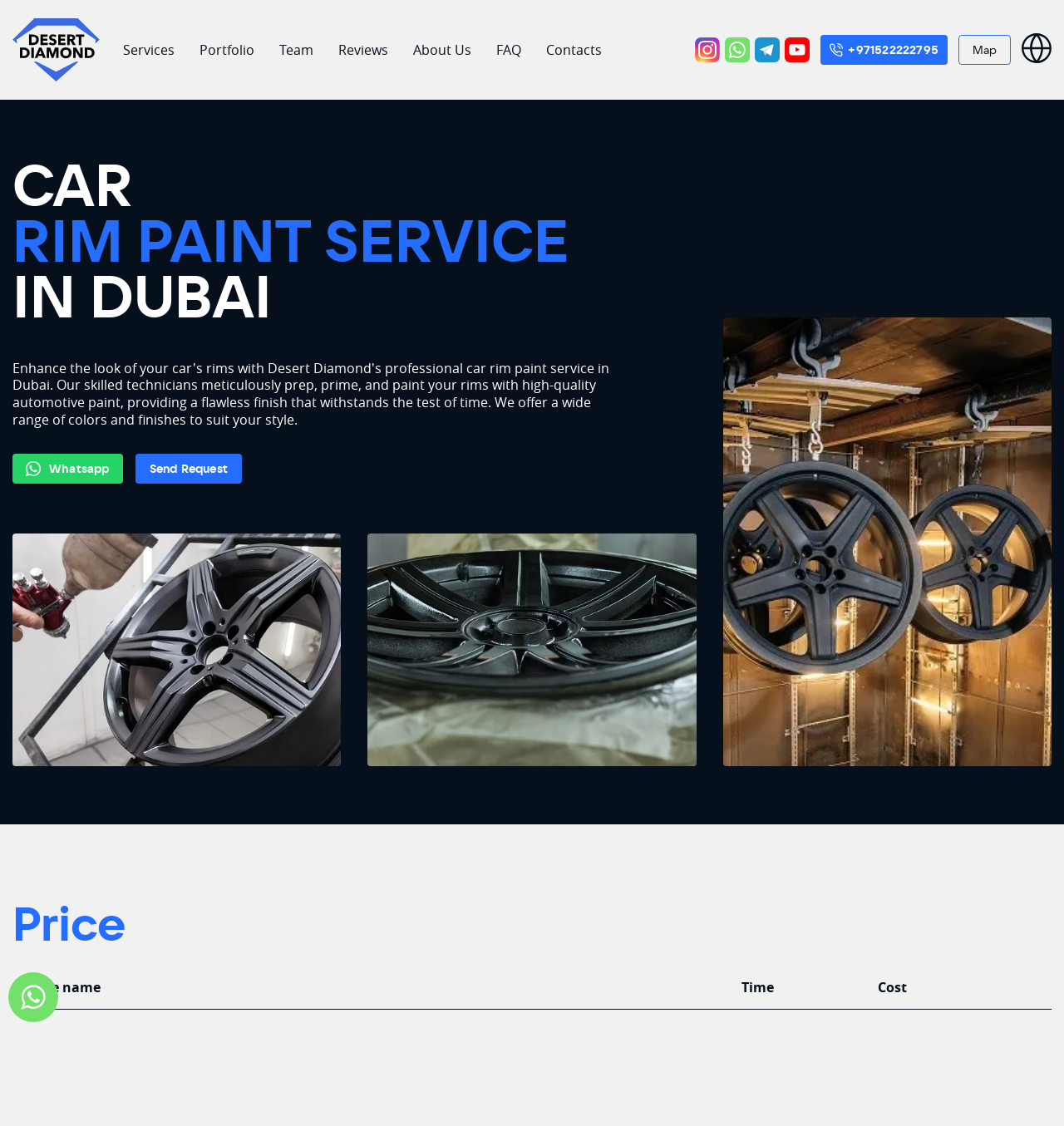Give a concise answer of one word or phrase to the question: 
How many columns are there in the service table?

3